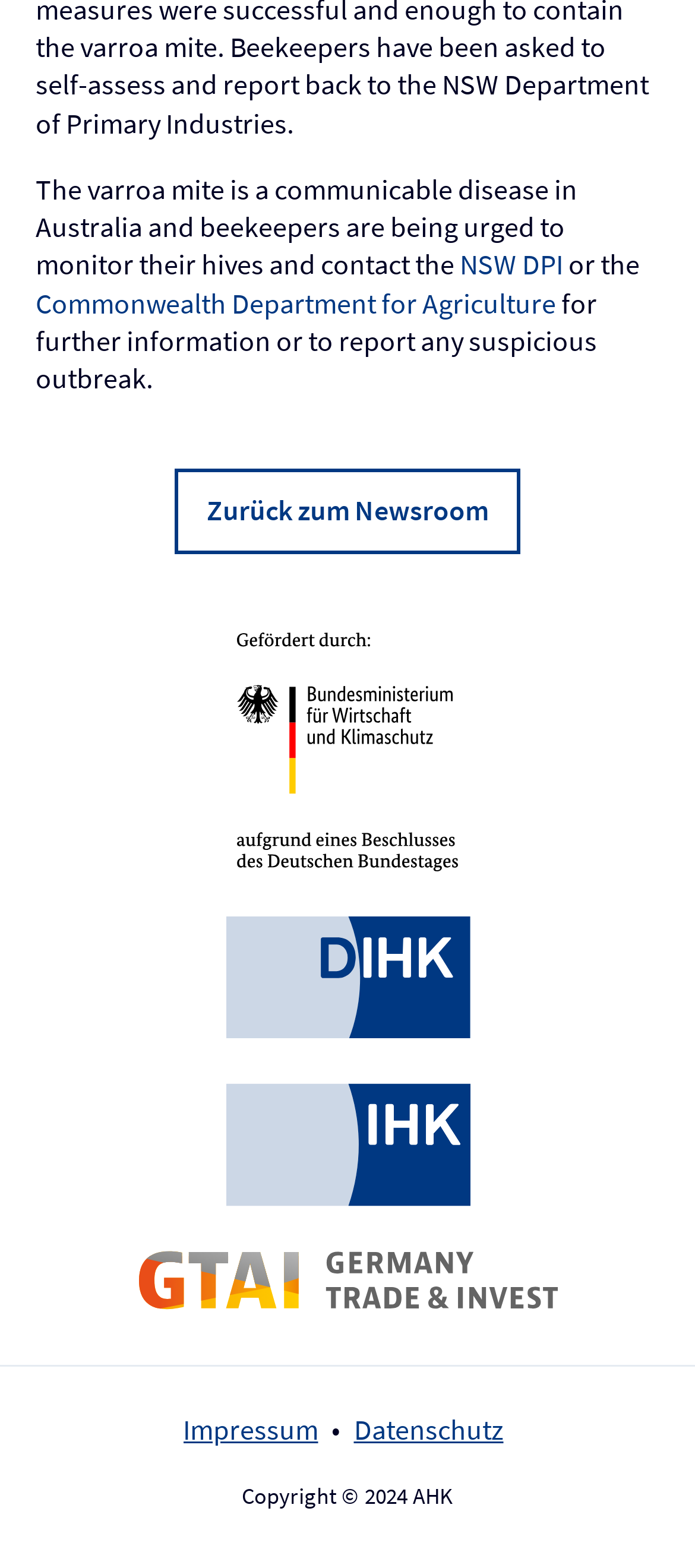Using the image as a reference, answer the following question in as much detail as possible:
How many images are present in the webpage?

There are four images present in the webpage, each corresponding to a different organization: 'Gefördert durch Bundesministerium für Wirtschaft und Energie aufgrund eines Beschlusses des Deutschen Bundestages', 'DIHK', 'IHK', and 'GTAI (Germany Trade and Invest)'.